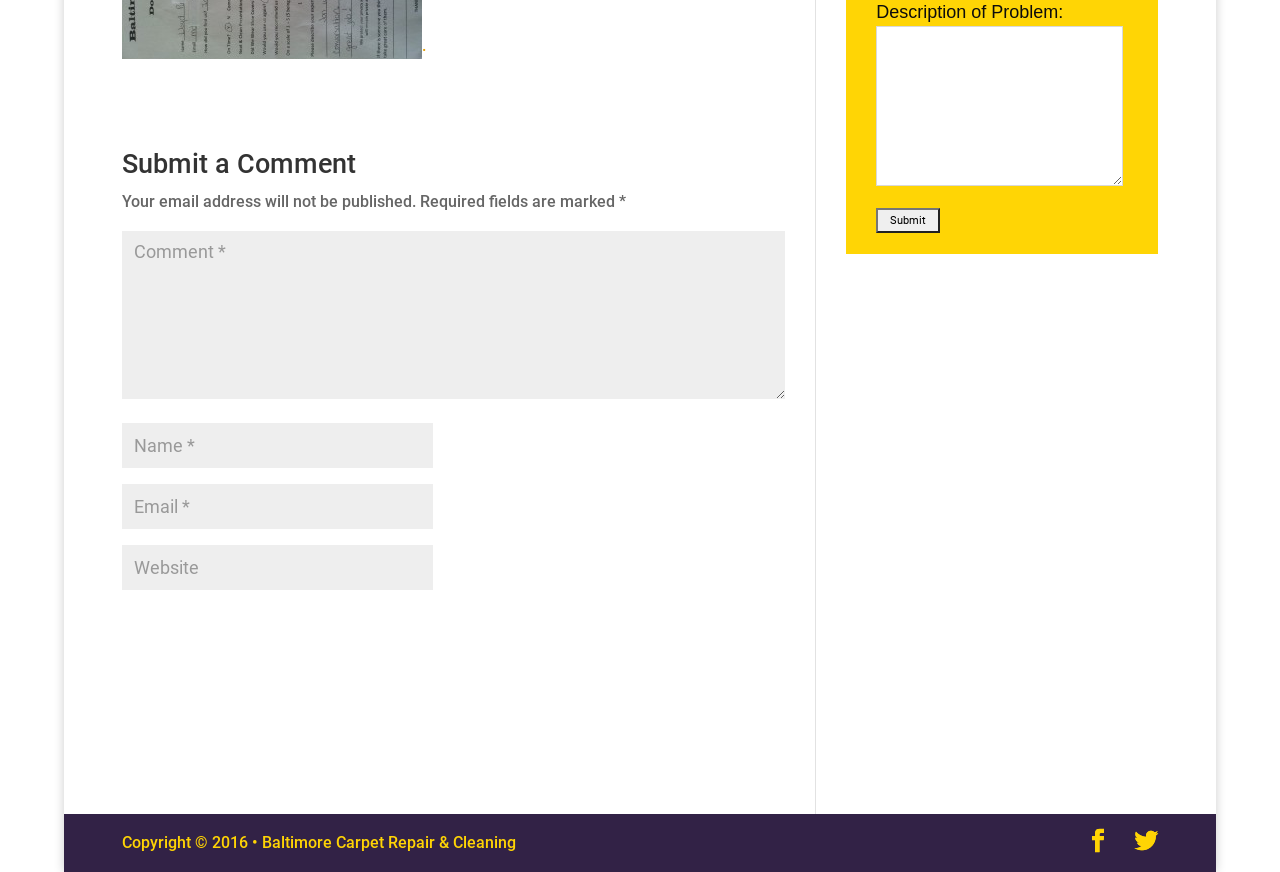Please provide the bounding box coordinates for the UI element as described: "name="custom Description of Problem"". The coordinates must be four floats between 0 and 1, represented as [left, top, right, bottom].

[0.685, 0.03, 0.878, 0.214]